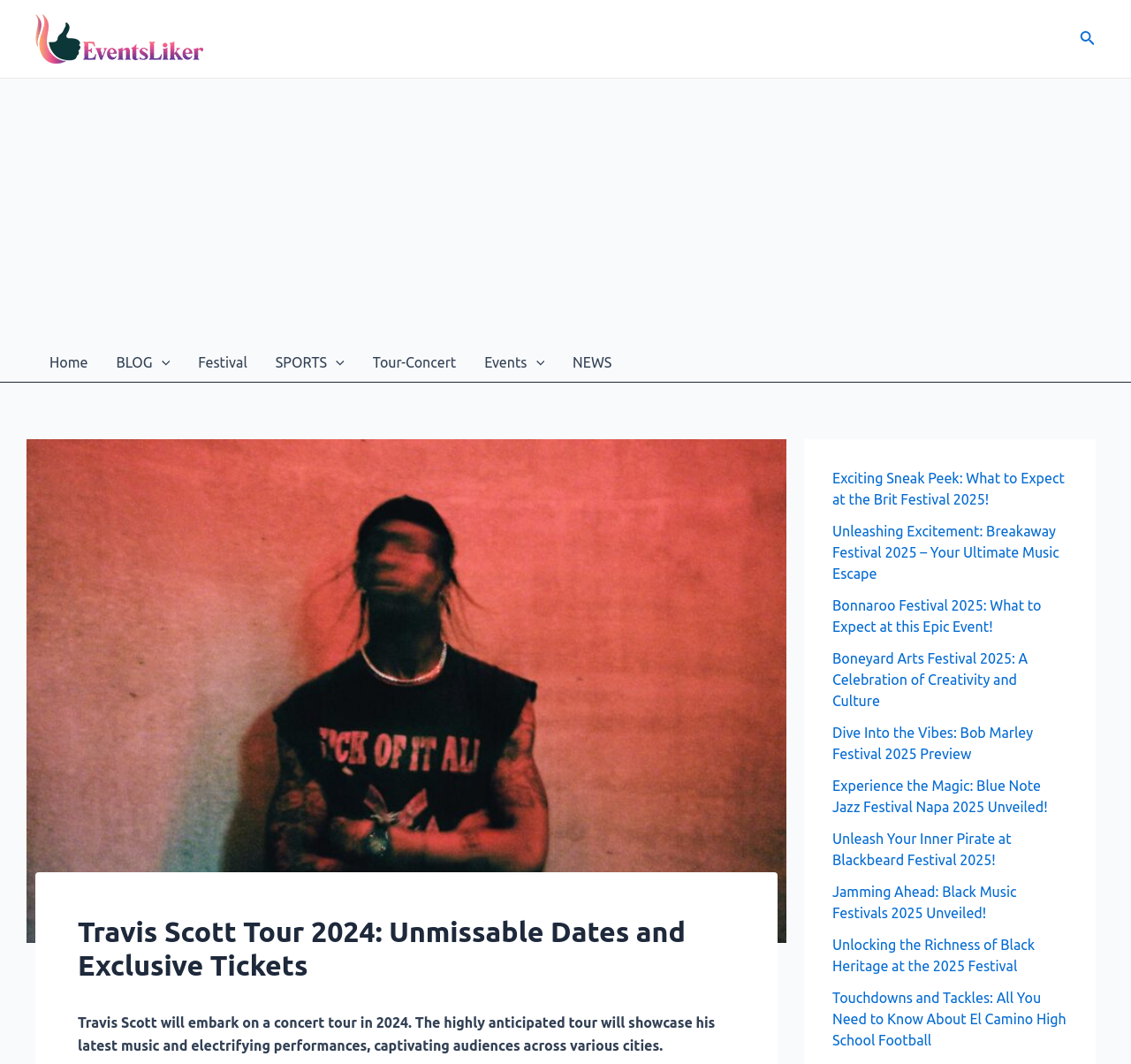Find the bounding box coordinates of the clickable element required to execute the following instruction: "Read about Travis Scott Tour 2024". Provide the coordinates as four float numbers between 0 and 1, i.e., [left, top, right, bottom].

[0.069, 0.86, 0.65, 0.923]